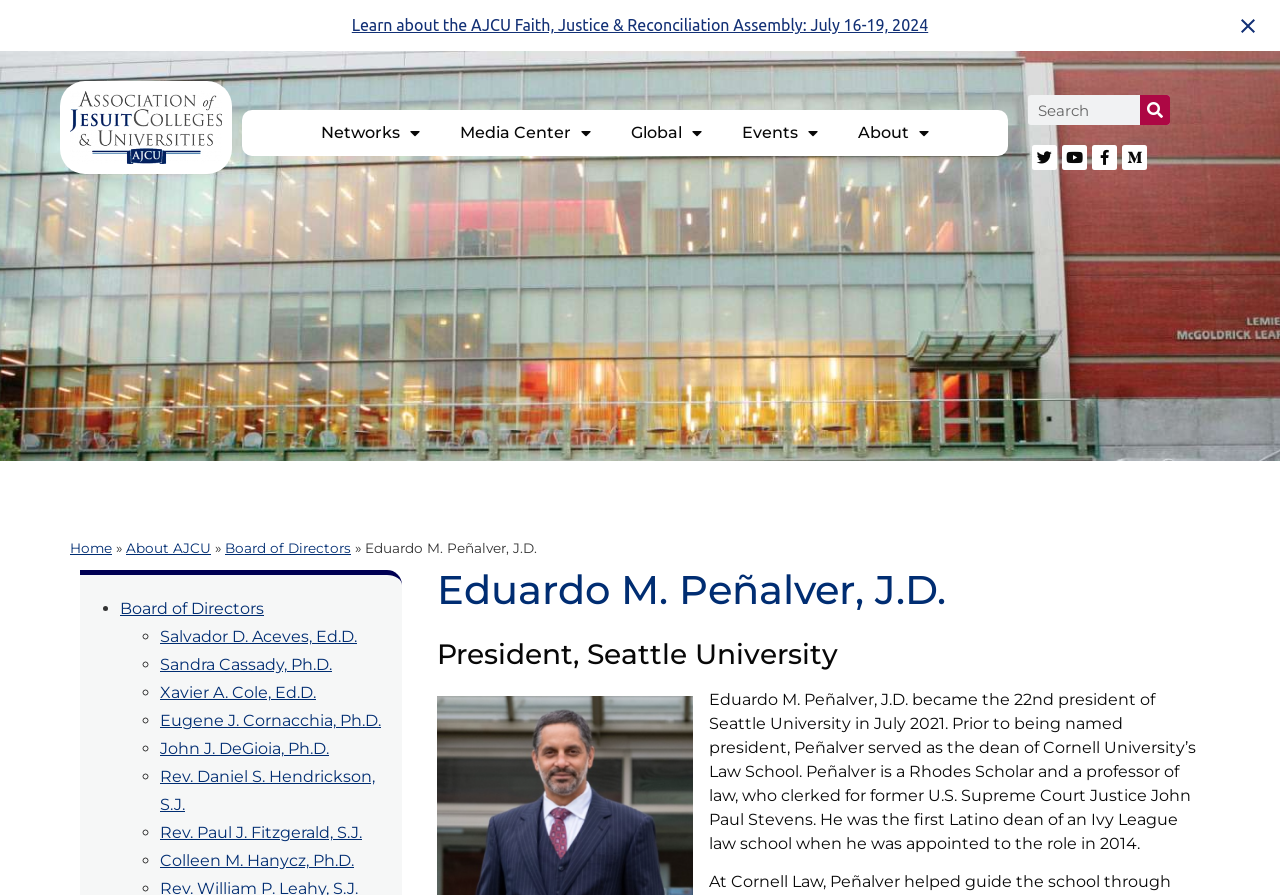Please analyze the image and give a detailed answer to the question:
What is the social media platform represented by the link with the text 'Facebook-f'

I found the answer by looking at the link element with the text 'Facebook-f' and the icon 'uf39e'. This suggests that the link is related to Facebook, which is a social media platform.